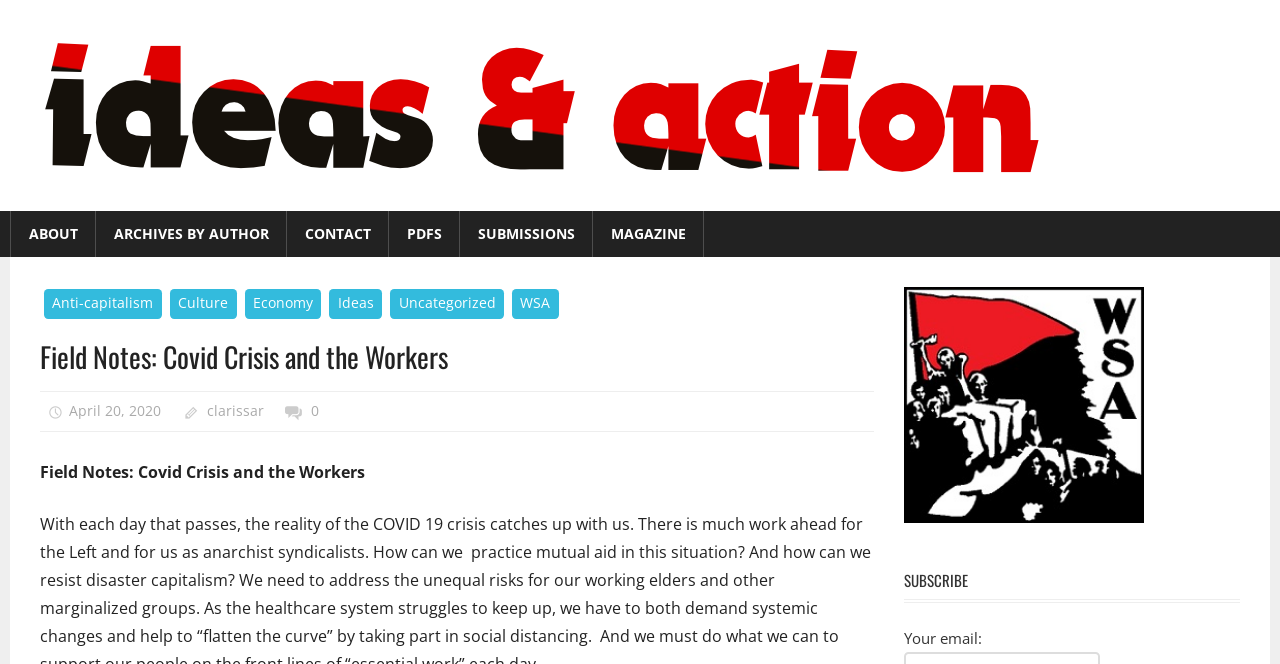What is the name of the publication?
Provide a comprehensive and detailed answer to the question.

The name of the publication can be found in the header section of the webpage, where it is written as 'Field Notes: Covid Crisis and the Workers'. This is likely the title of the publication.